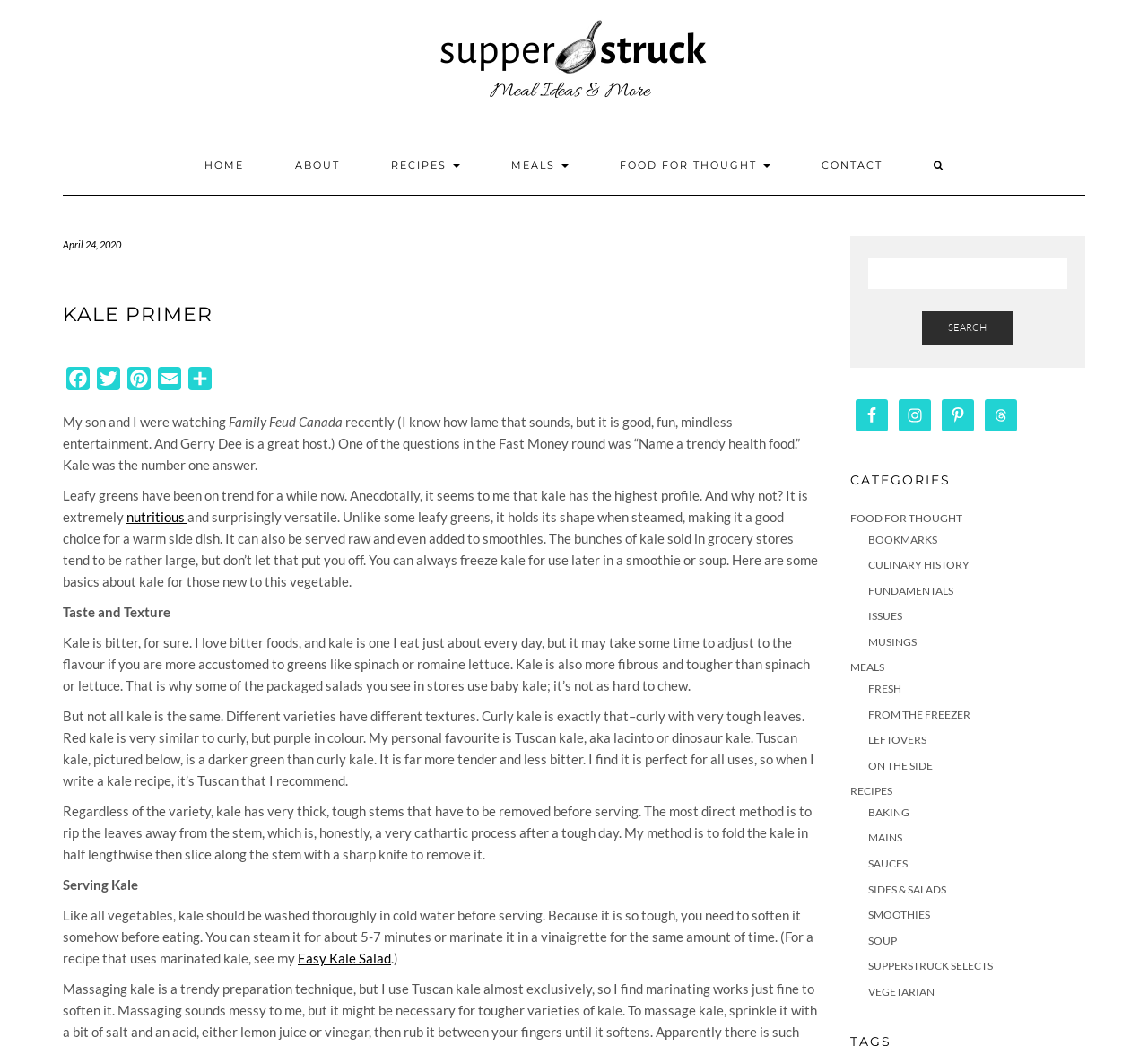Analyze the image and deliver a detailed answer to the question: Why does the author like Tuscan kale?

The author prefers Tuscan kale because it is more tender and less bitter than other varieties of kale, making it suitable for all uses.